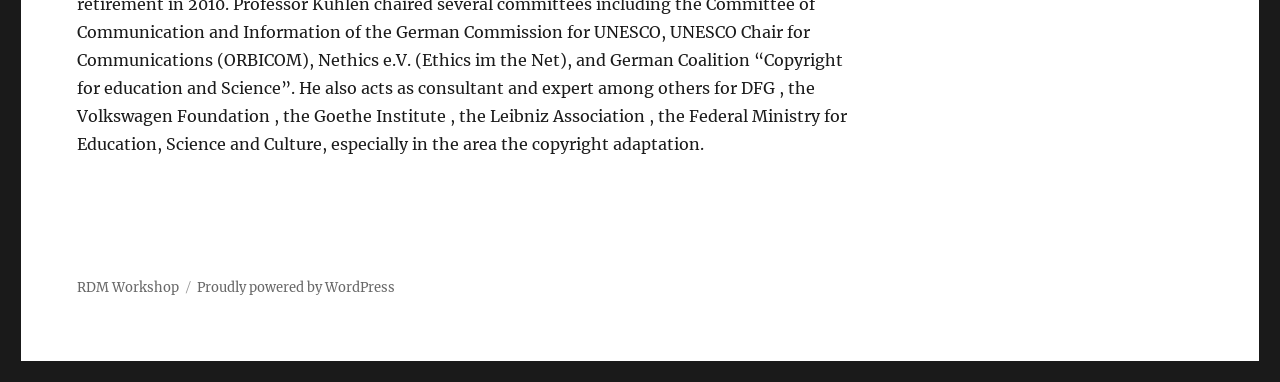Given the element description: "RDM Workshop", predict the bounding box coordinates of the UI element it refers to, using four float numbers between 0 and 1, i.e., [left, top, right, bottom].

[0.06, 0.73, 0.14, 0.774]